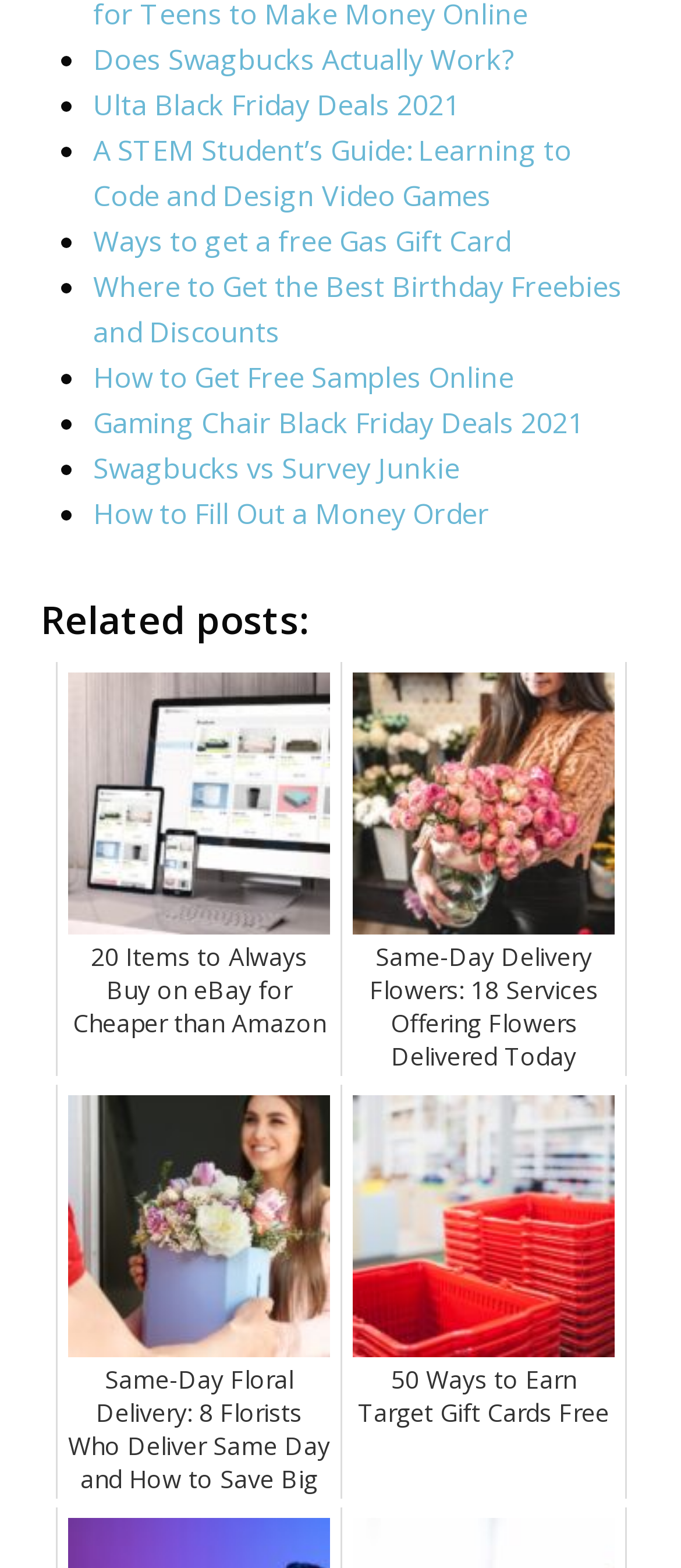Please identify the bounding box coordinates of the area I need to click to accomplish the following instruction: "View '20 Items to Always Buy on eBay for Cheaper than Amazon'".

[0.082, 0.422, 0.503, 0.686]